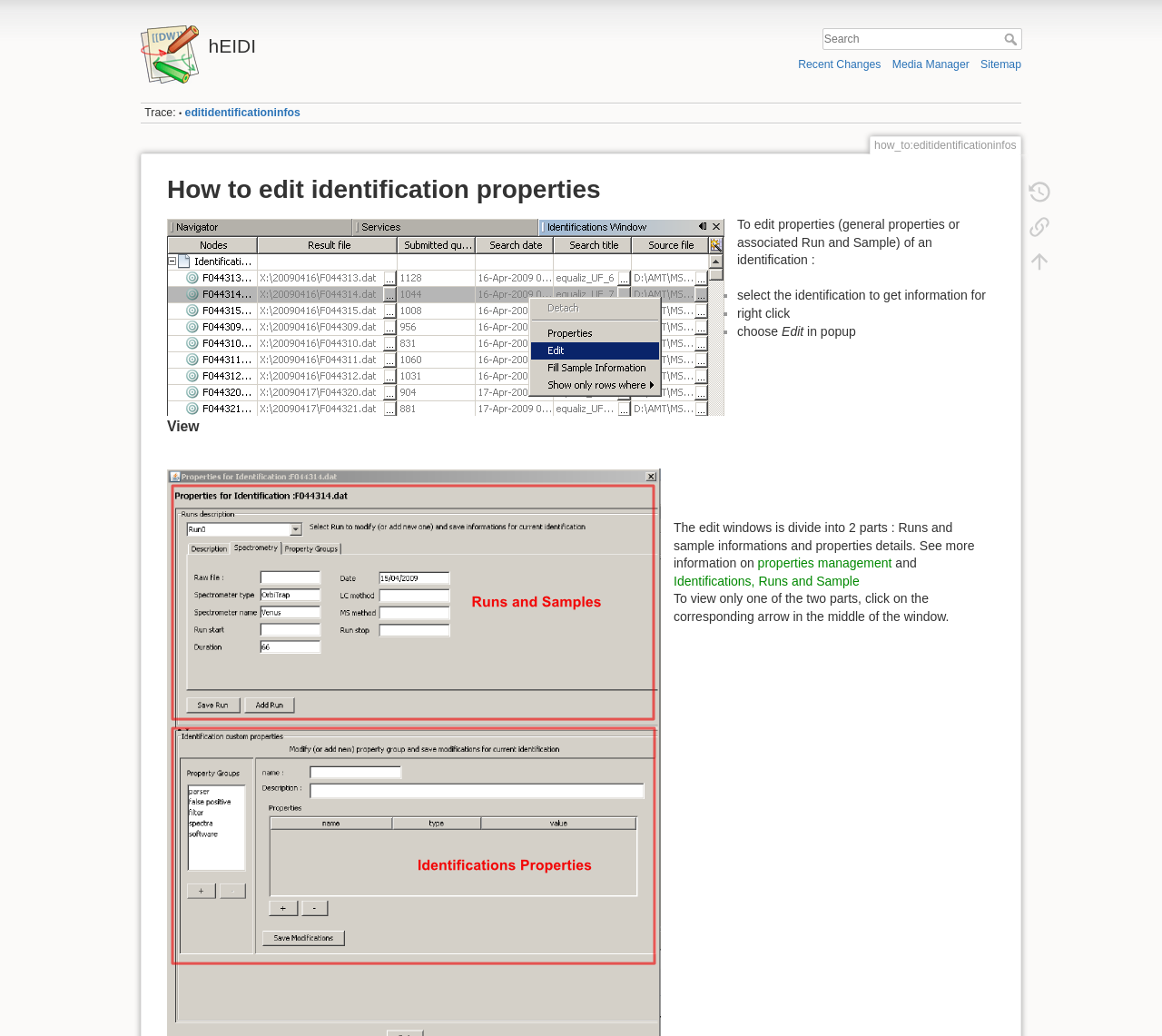Please locate the bounding box coordinates of the region I need to click to follow this instruction: "Visit the 'CONTACT US' page".

None